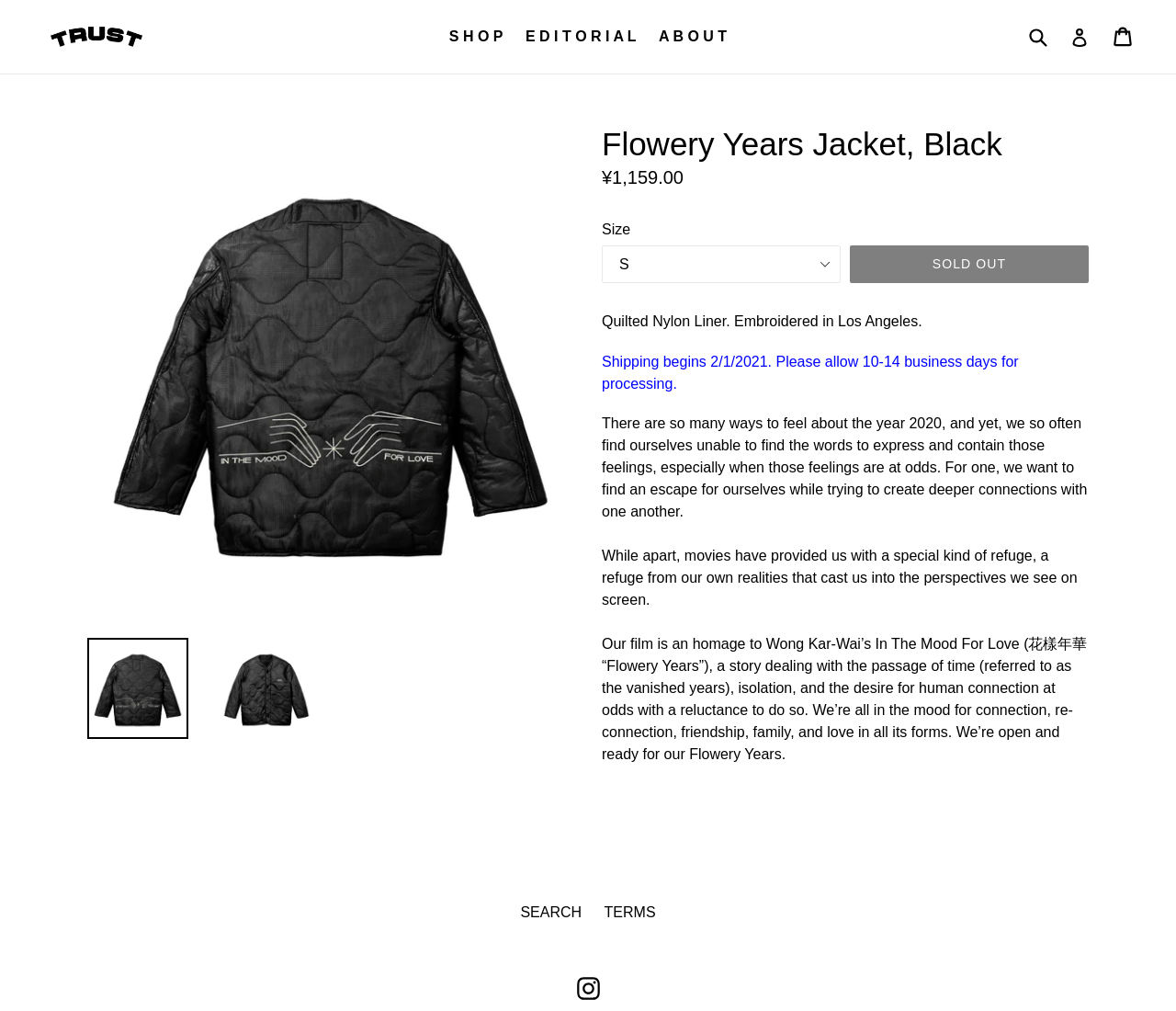Answer the question with a single word or phrase: 
What is the material of the jacket liner?

Quilted Nylon